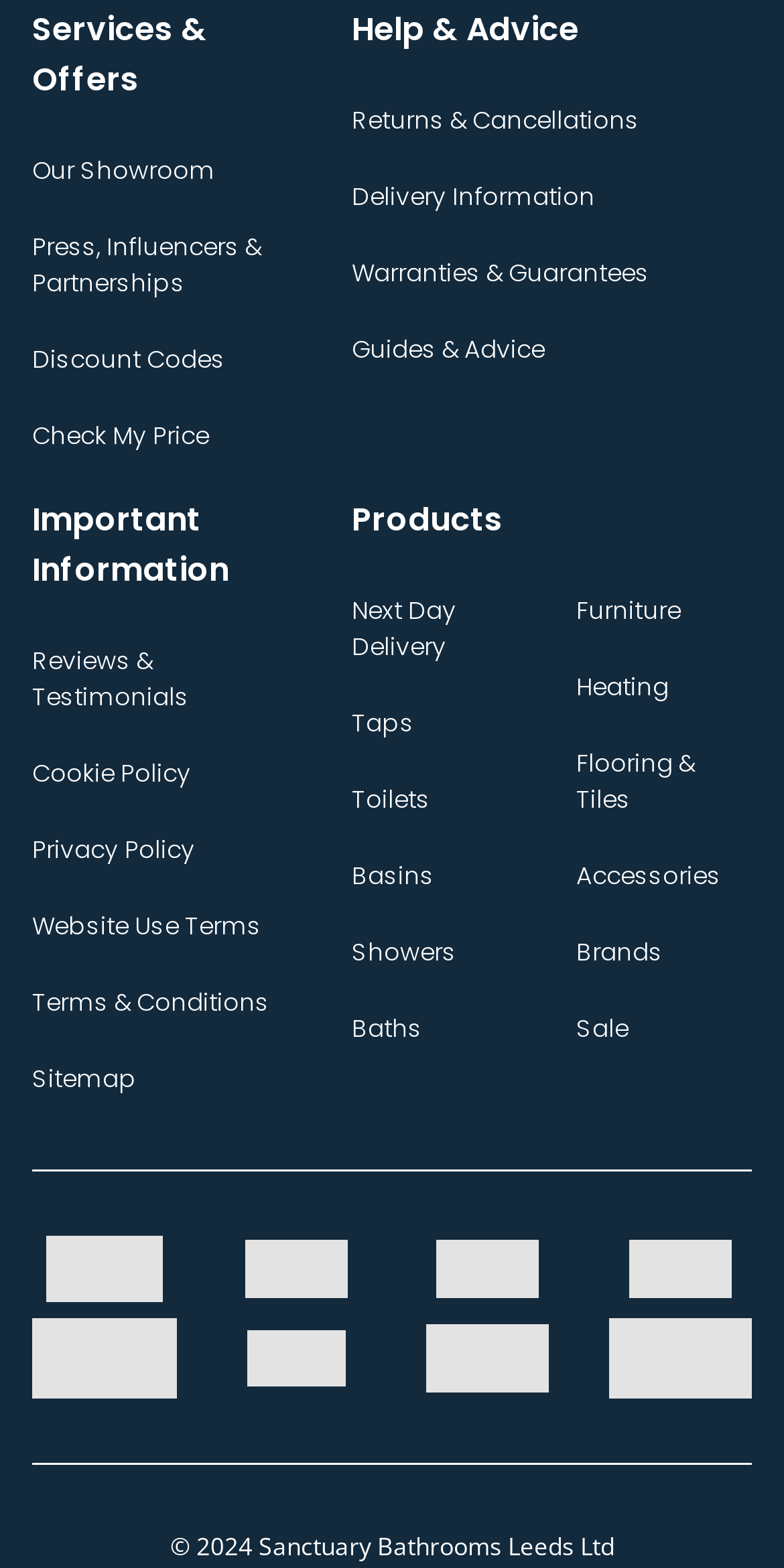Could you specify the bounding box coordinates for the clickable section to complete the following instruction: "View showroom"?

[0.041, 0.098, 0.274, 0.119]